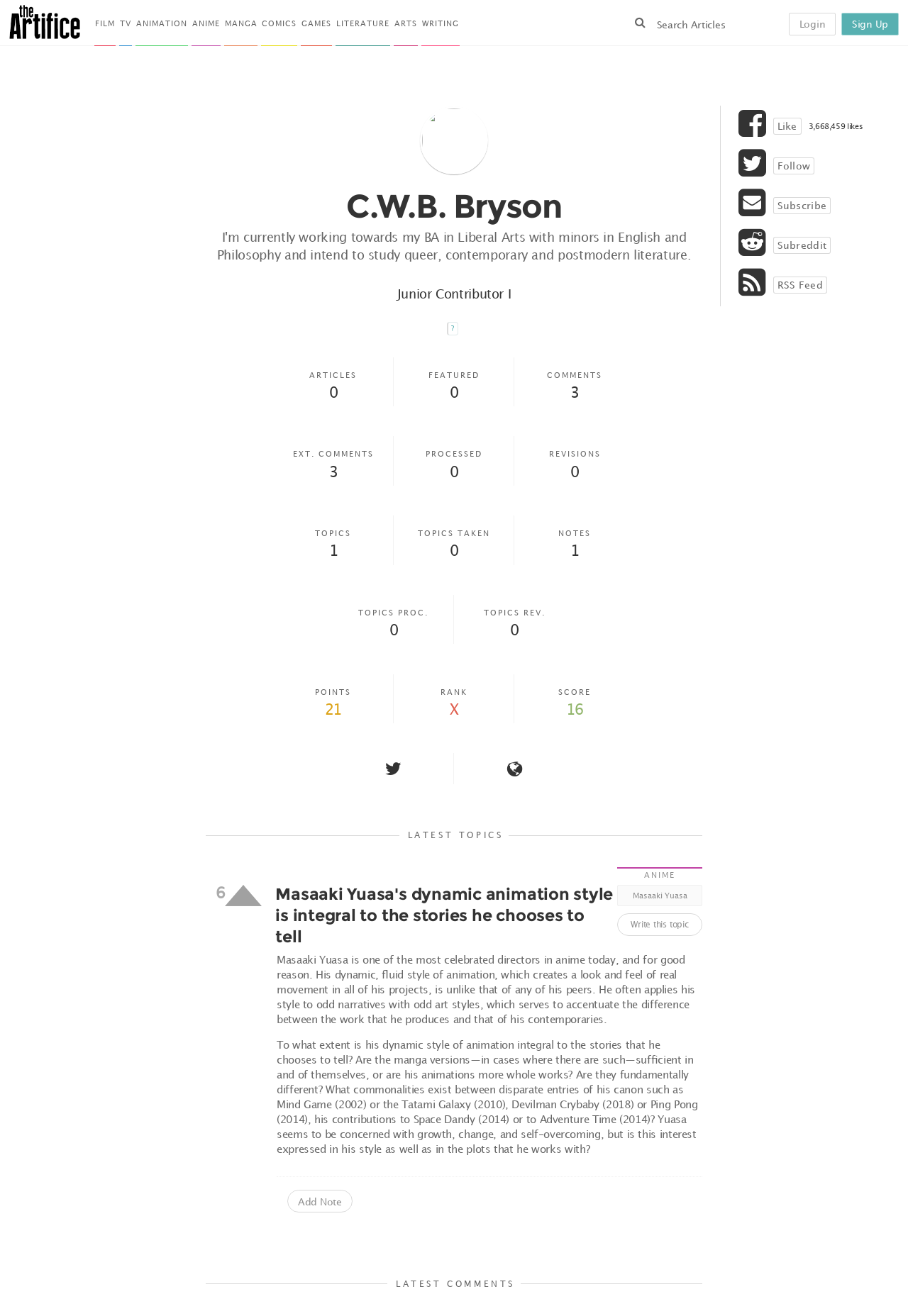Please find the bounding box coordinates of the element's region to be clicked to carry out this instruction: "Read the article about Masaaki Yuasa's animation style".

[0.305, 0.659, 0.773, 0.927]